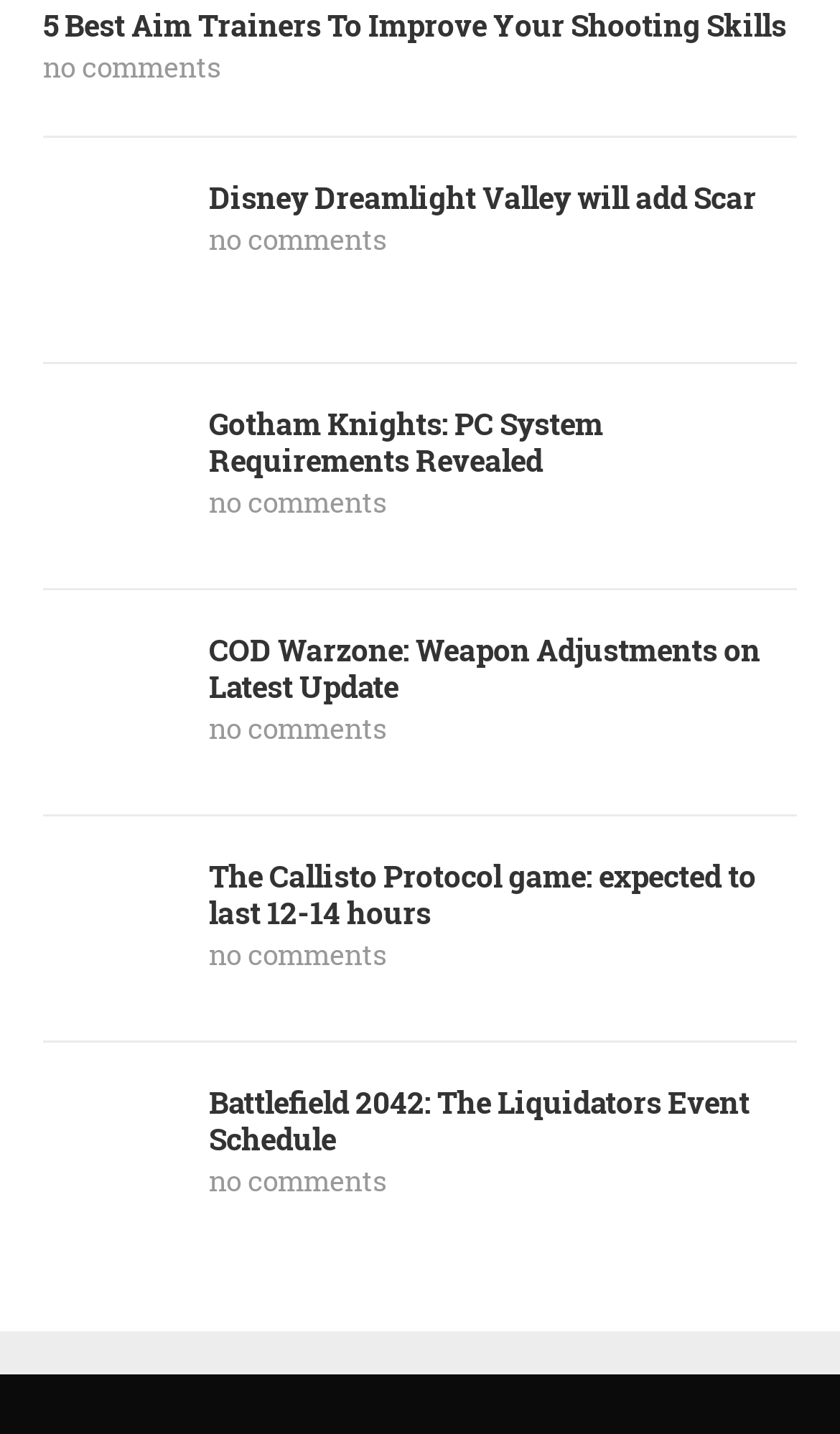Answer the question using only one word or a concise phrase: How many images are on the webpage?

5